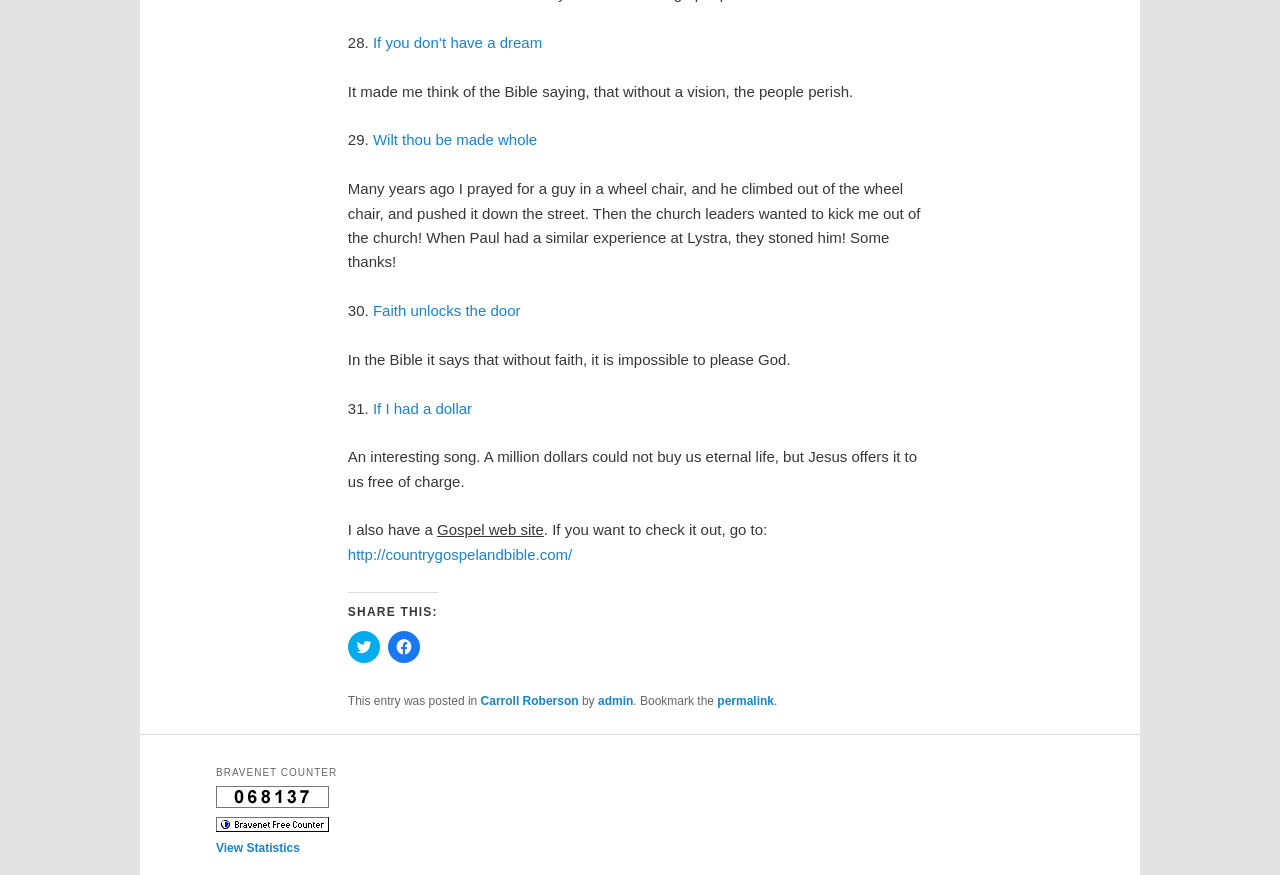What is the author of the blog post?
Using the information from the image, give a concise answer in one word or a short phrase.

admin